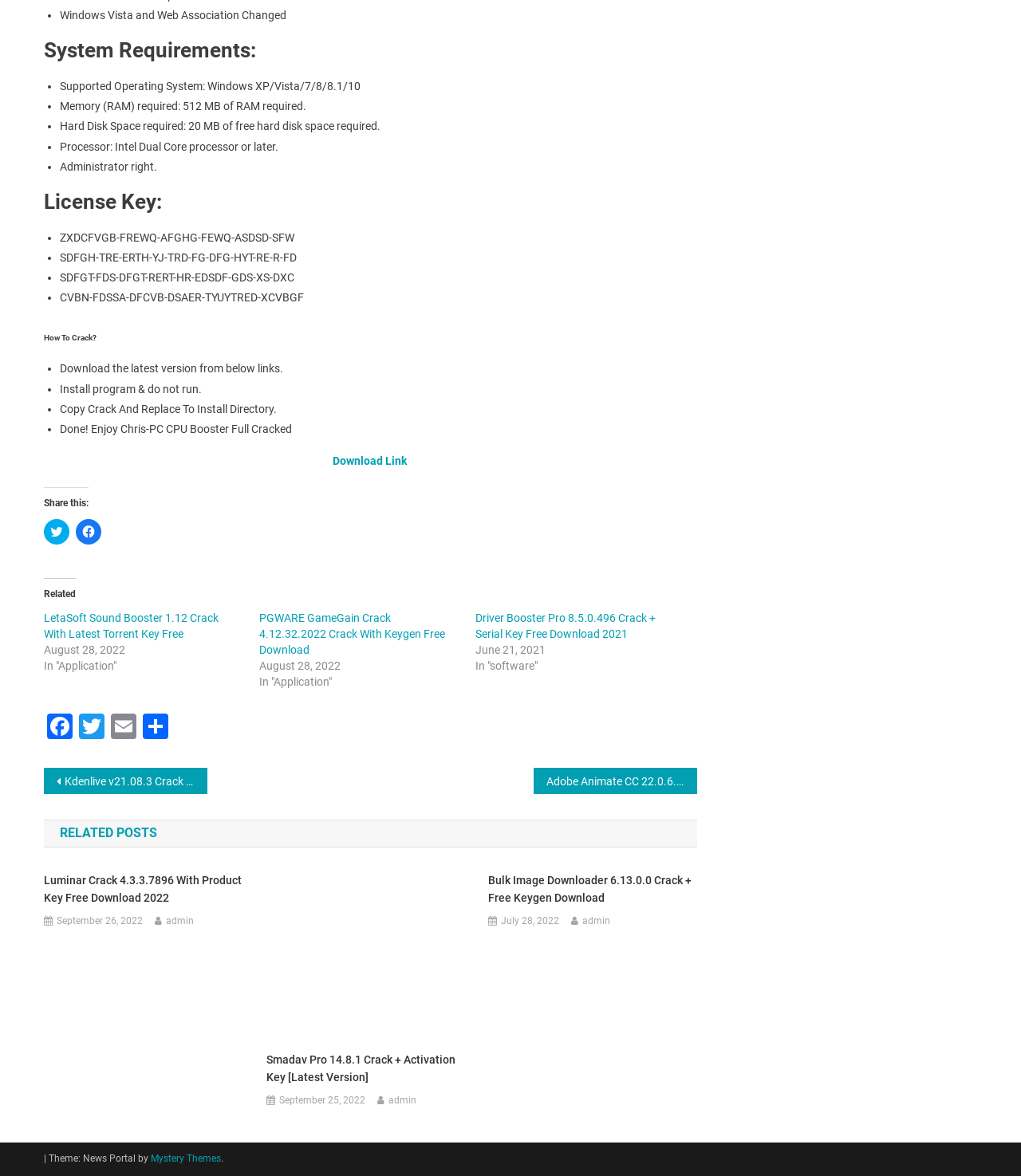How many license keys are provided?
Using the details from the image, give an elaborate explanation to answer the question.

Under the 'License Key' heading, there are four license keys listed, each separated by a bullet point.